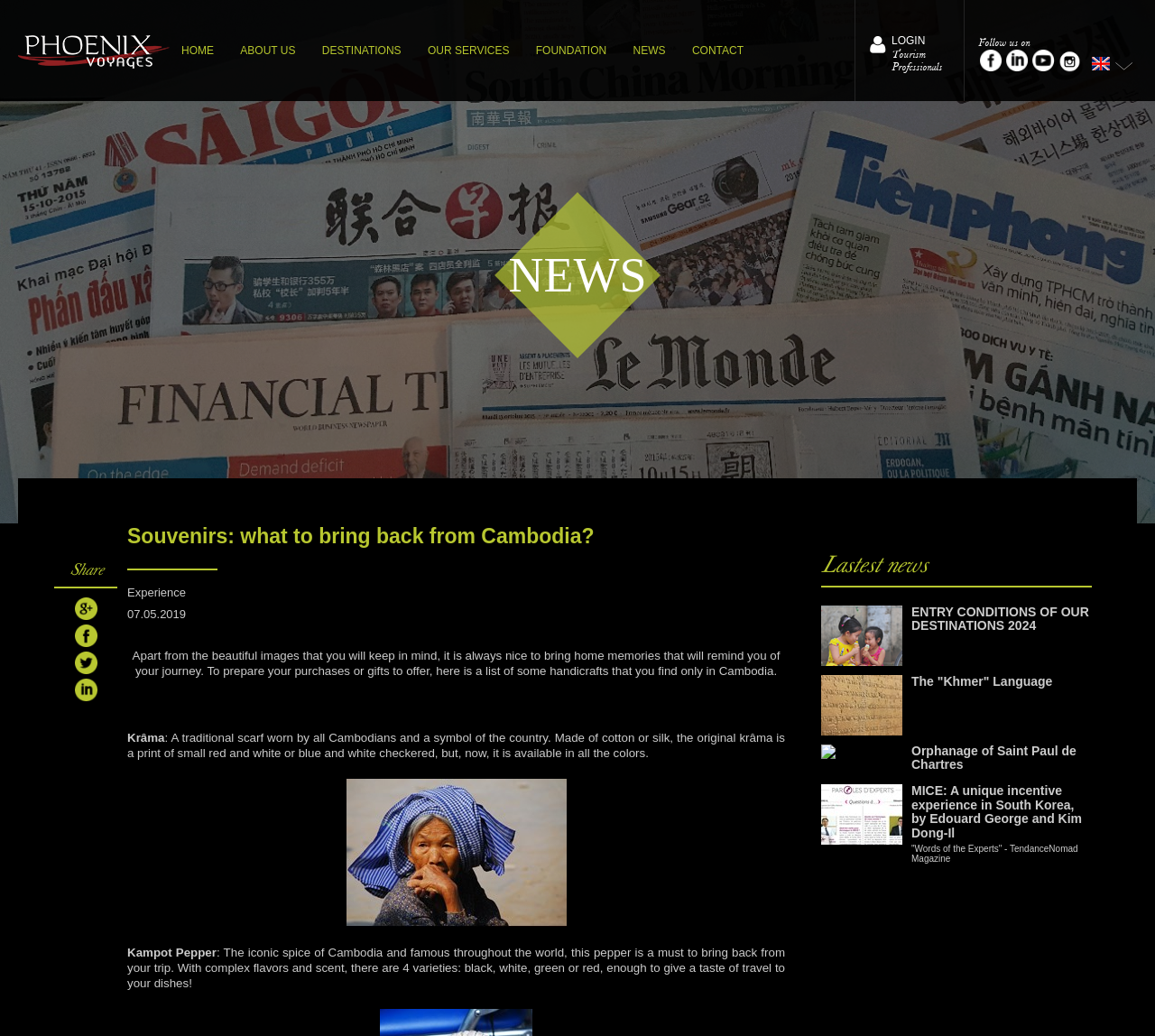What is the name of the website?
By examining the image, provide a one-word or phrase answer.

Phoenix Voyages